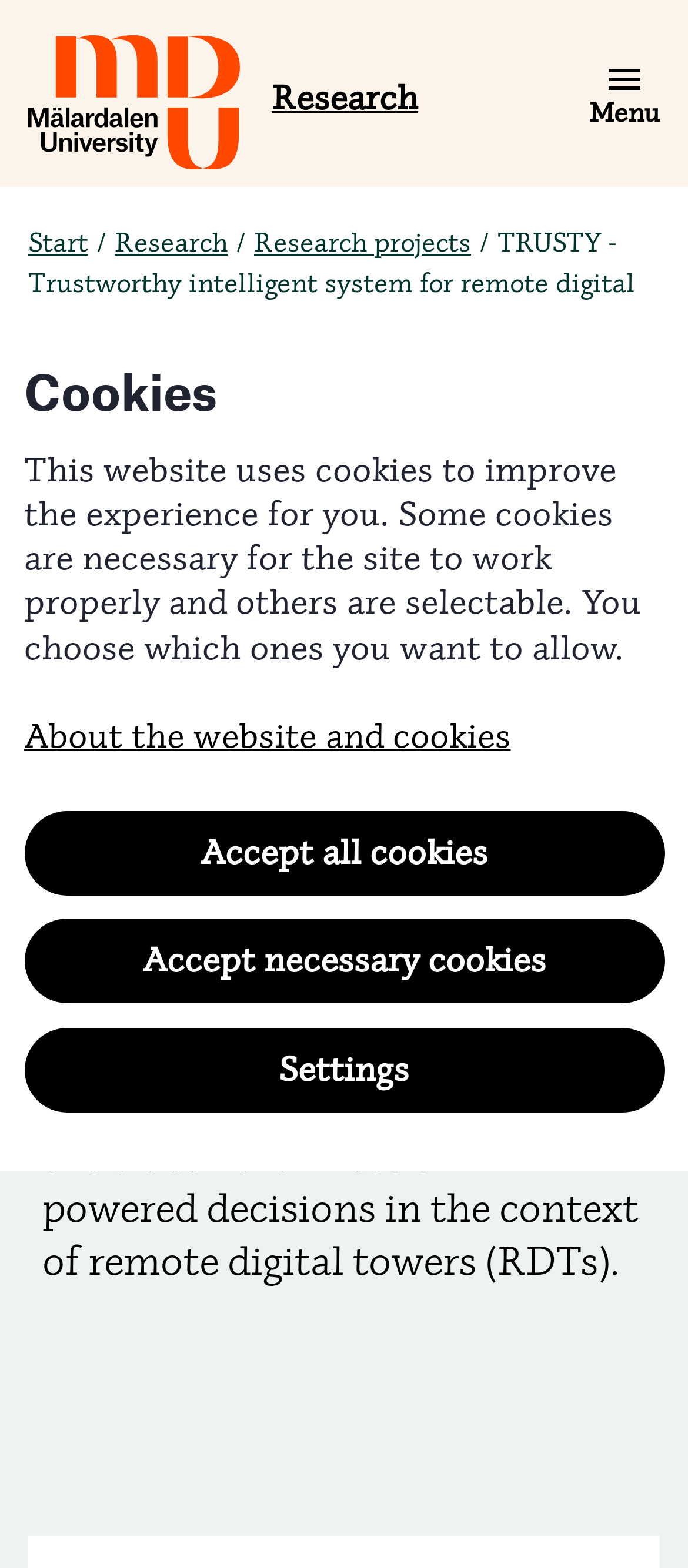Identify the bounding box coordinates for the element you need to click to achieve the following task: "Visit the Start page". Provide the bounding box coordinates as four float numbers between 0 and 1, in the form [left, top, right, bottom].

[0.041, 0.144, 0.128, 0.165]